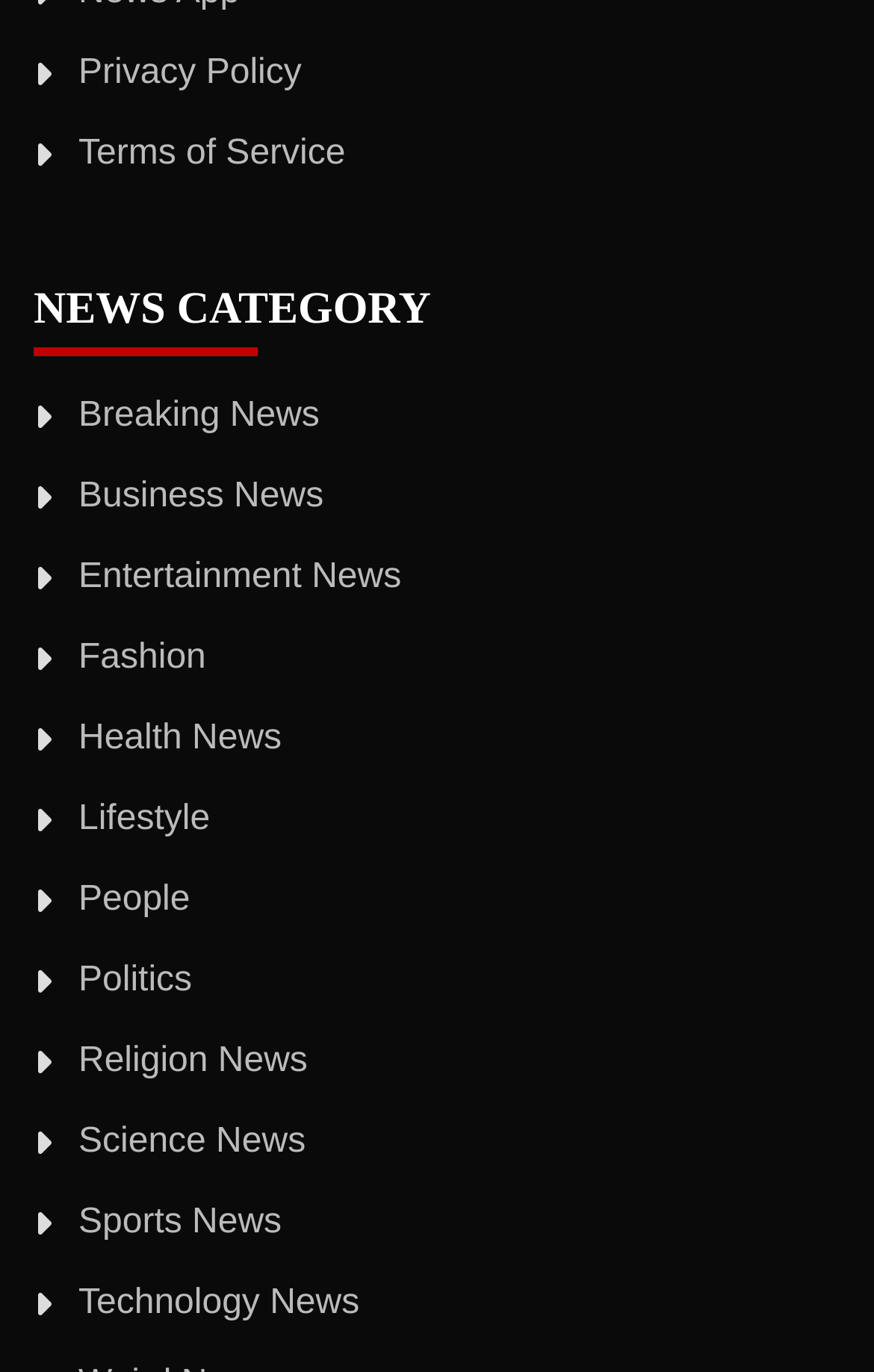What is the last news category listed?
Refer to the image and provide a thorough answer to the question.

I looked at the list of news categories and found that the last one listed is 'Technology News', which is located at the bottom of the list.